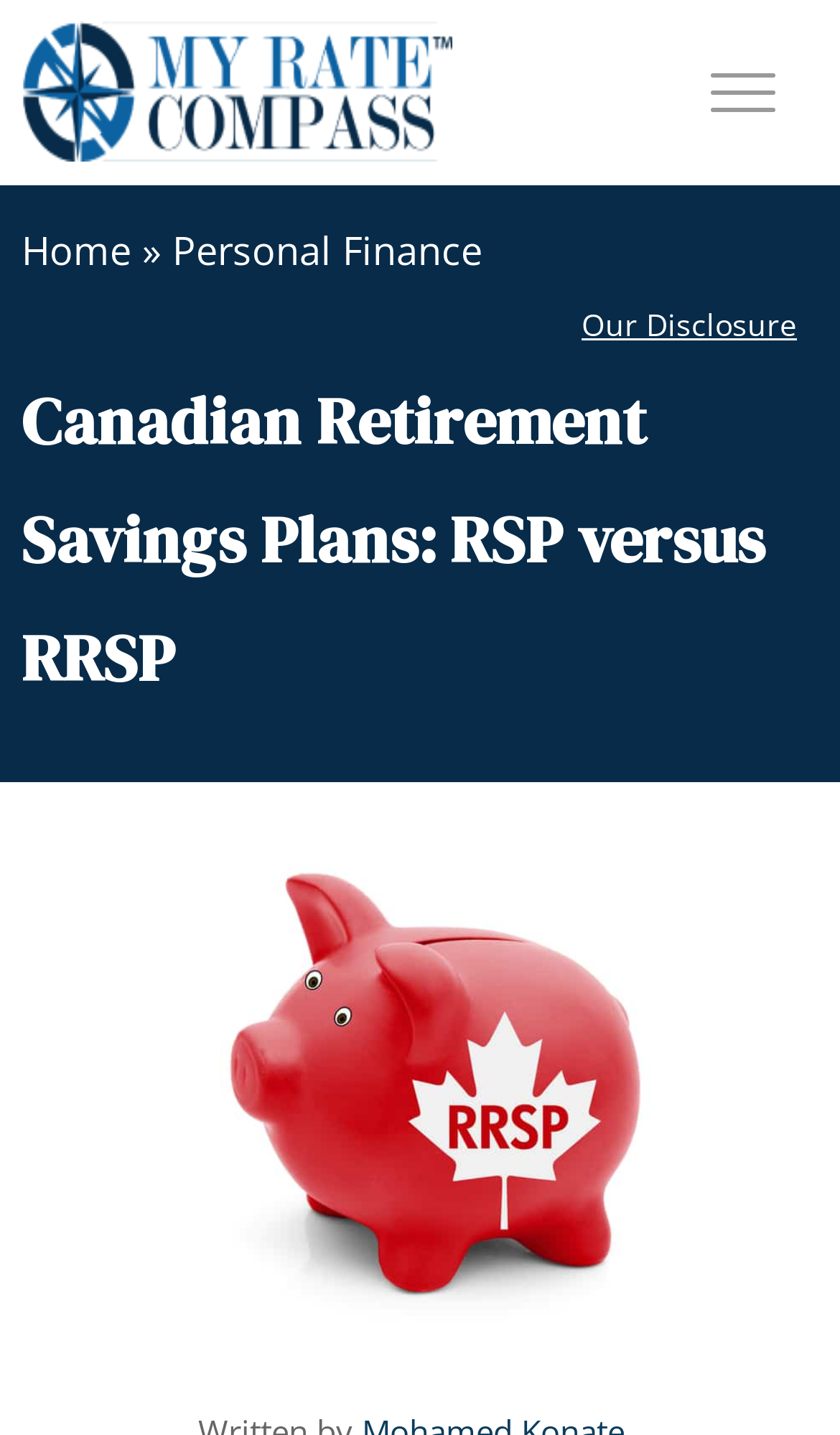Please give a short response to the question using one word or a phrase:
How many navigation links are in the breadcrumbs?

3